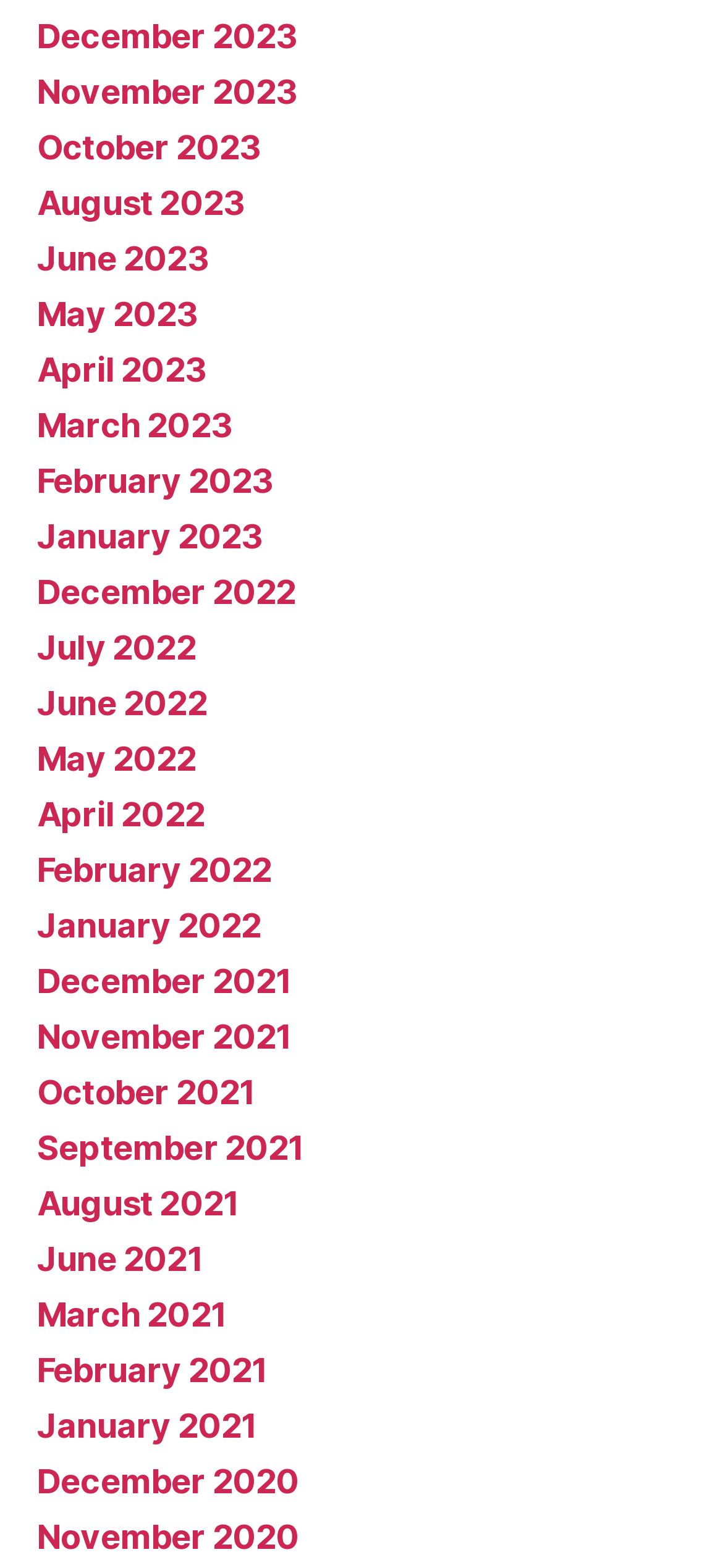Please answer the following question using a single word or phrase: 
What is the earliest month listed?

December 2020